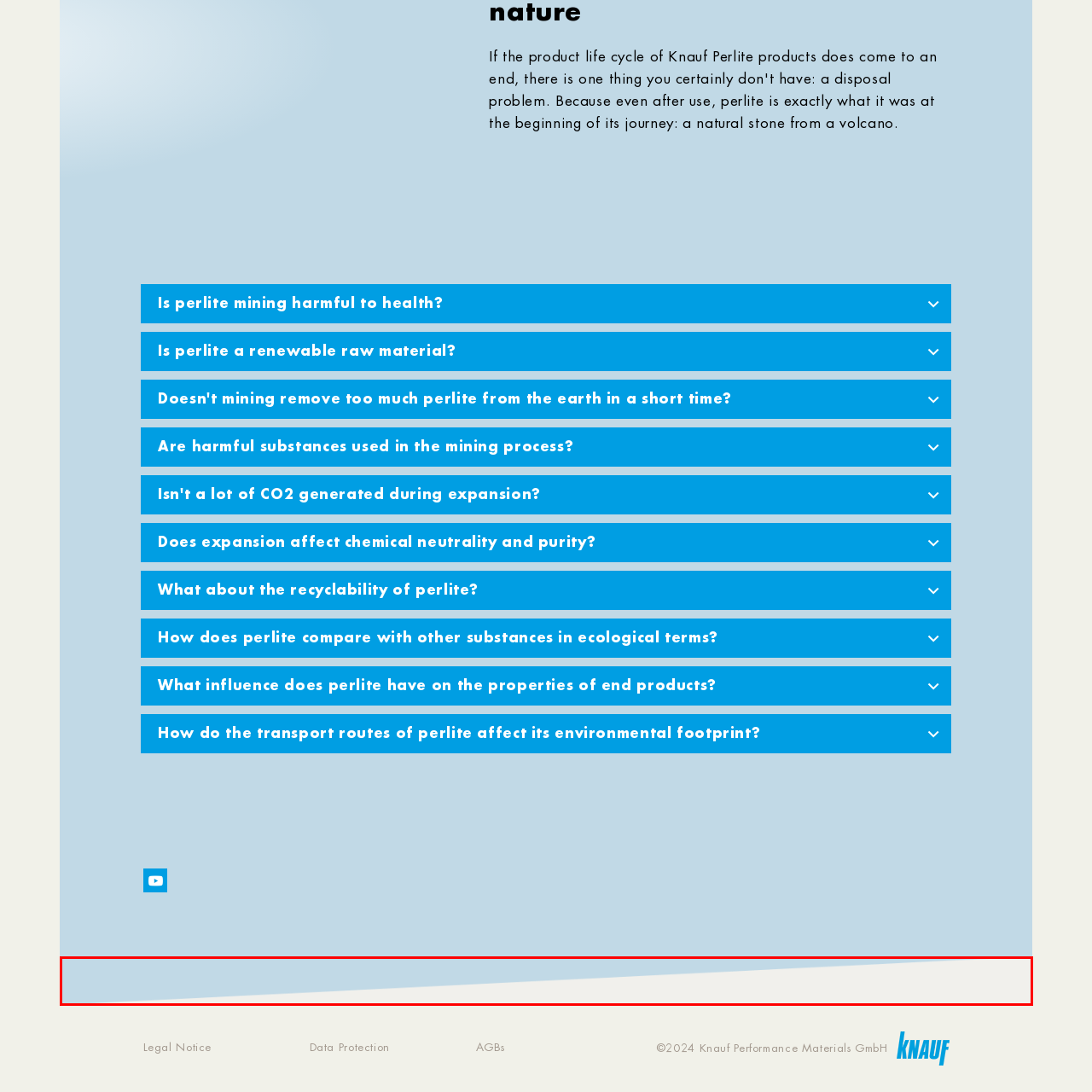Concentrate on the part of the image bordered in red, What is the purpose of the gradient in the webpage? Answer concisely with a word or phrase.

Background or decorative feature